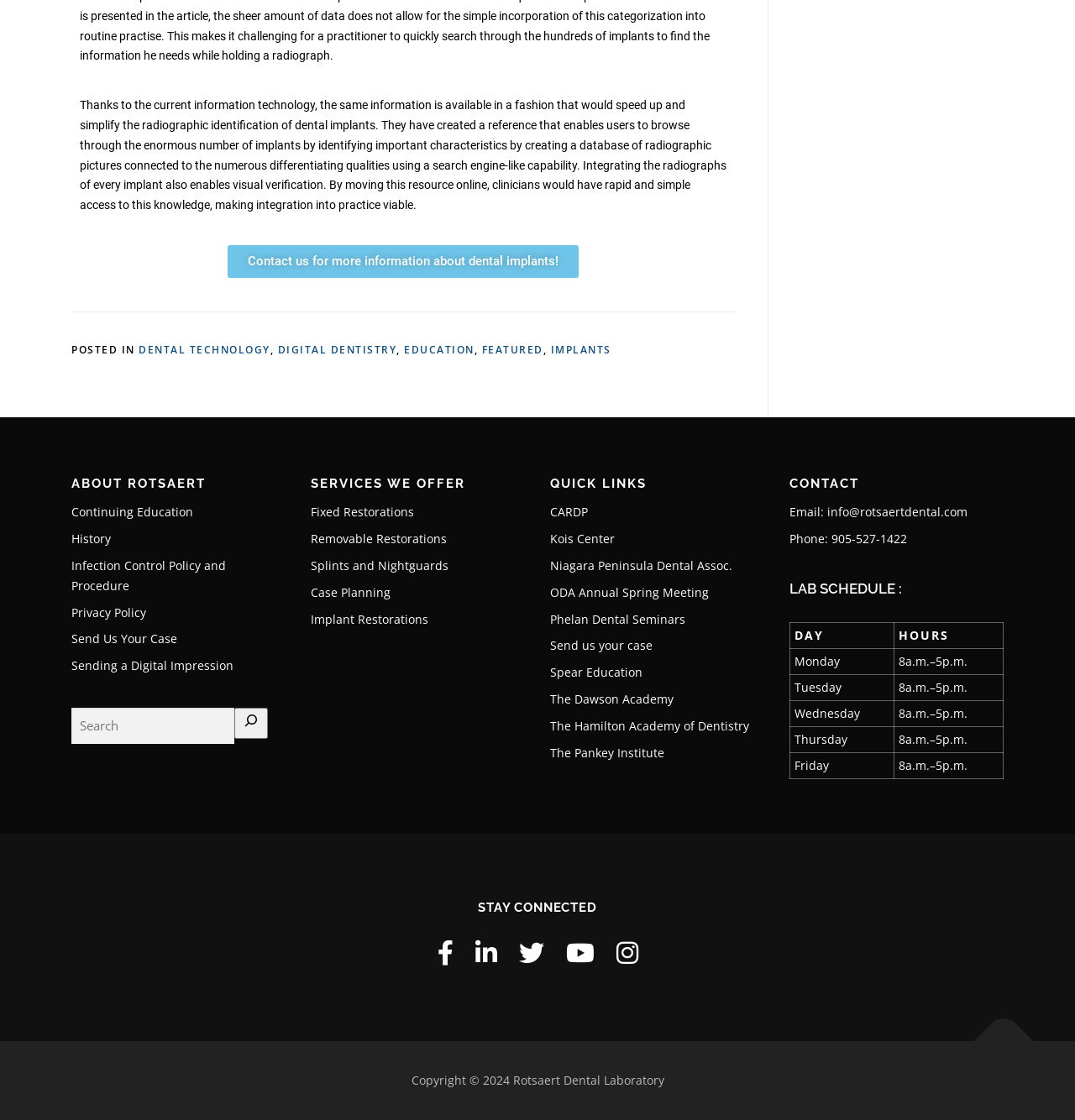Can you specify the bounding box coordinates of the area that needs to be clicked to fulfill the following instruction: "Search for something"?

[0.066, 0.632, 0.266, 0.664]